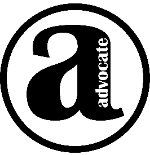What surrounds the letter 'a' in the logo?
Please provide a comprehensive answer to the question based on the webpage screenshot.

The logo of 'The Advocate' showcases the full name 'advocate' surrounding the stylized lowercase 'a' at the center, which further reinforces the publication's commitment to advocacy and engagement in discourse.